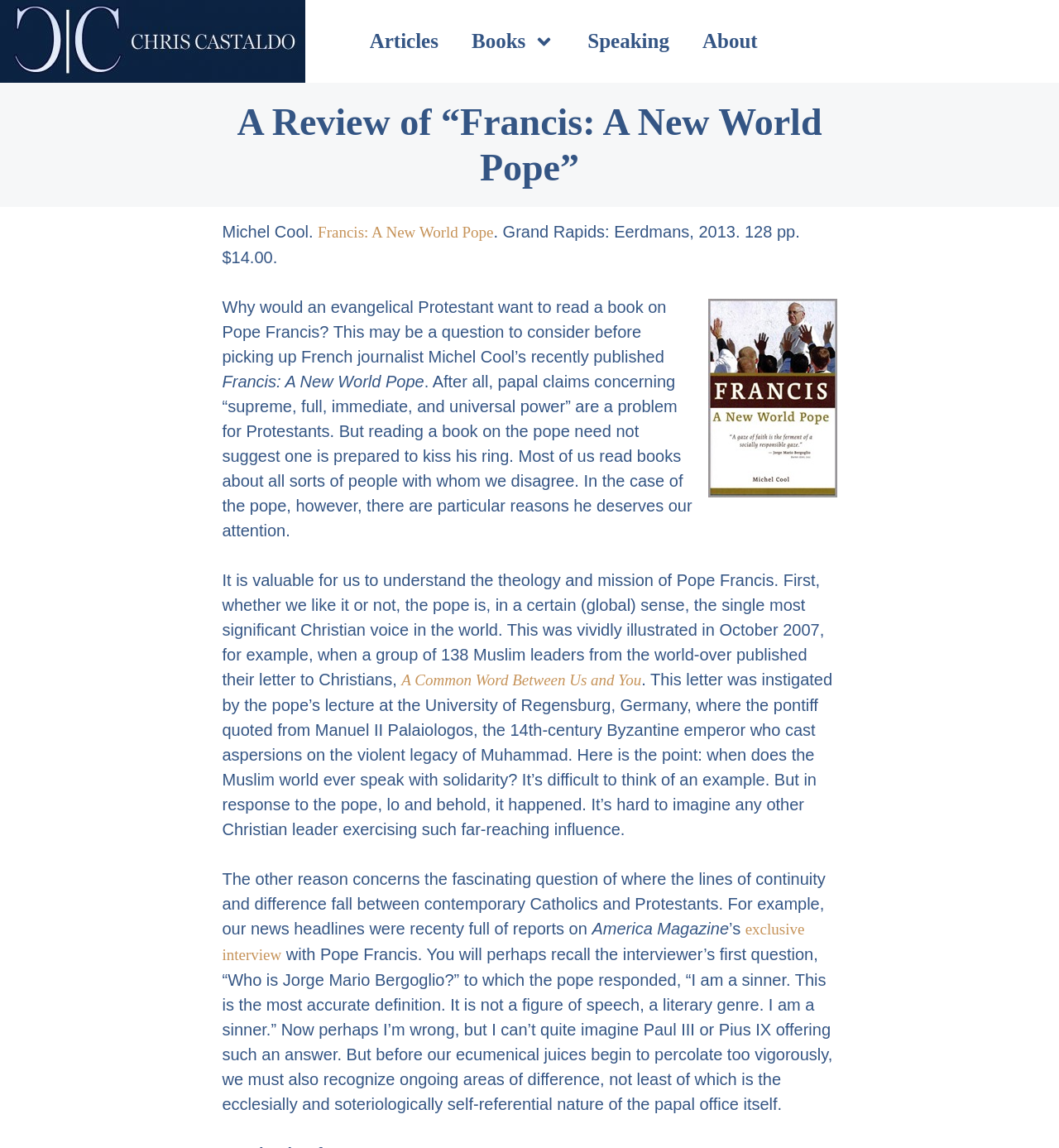Find the bounding box coordinates of the element to click in order to complete the given instruction: "Read about Francis: A New World Pope."

[0.3, 0.195, 0.466, 0.21]